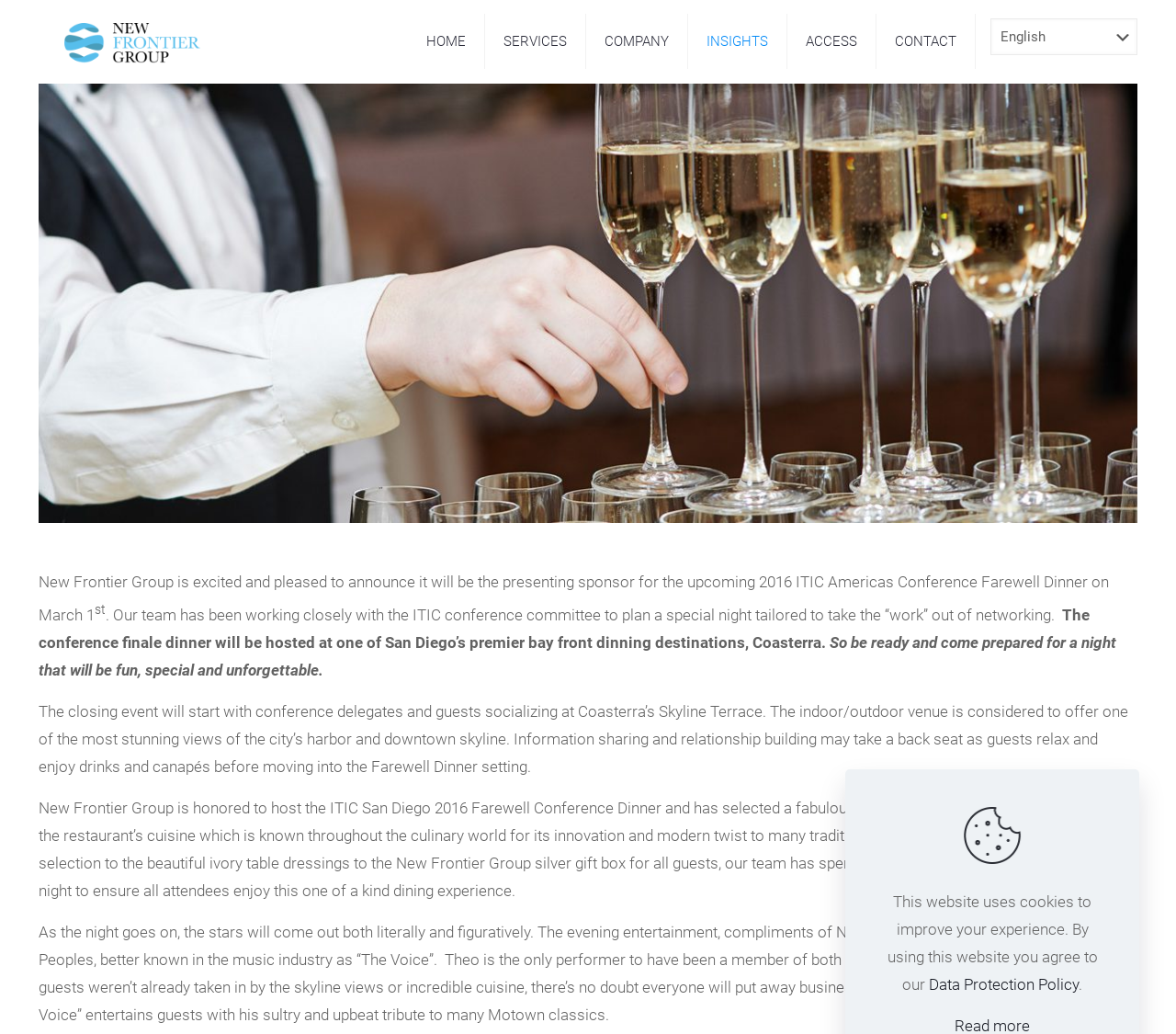Please give a concise answer to this question using a single word or phrase: 
What is the name of the restaurant where the farewell dinner will be hosted?

Coasterra